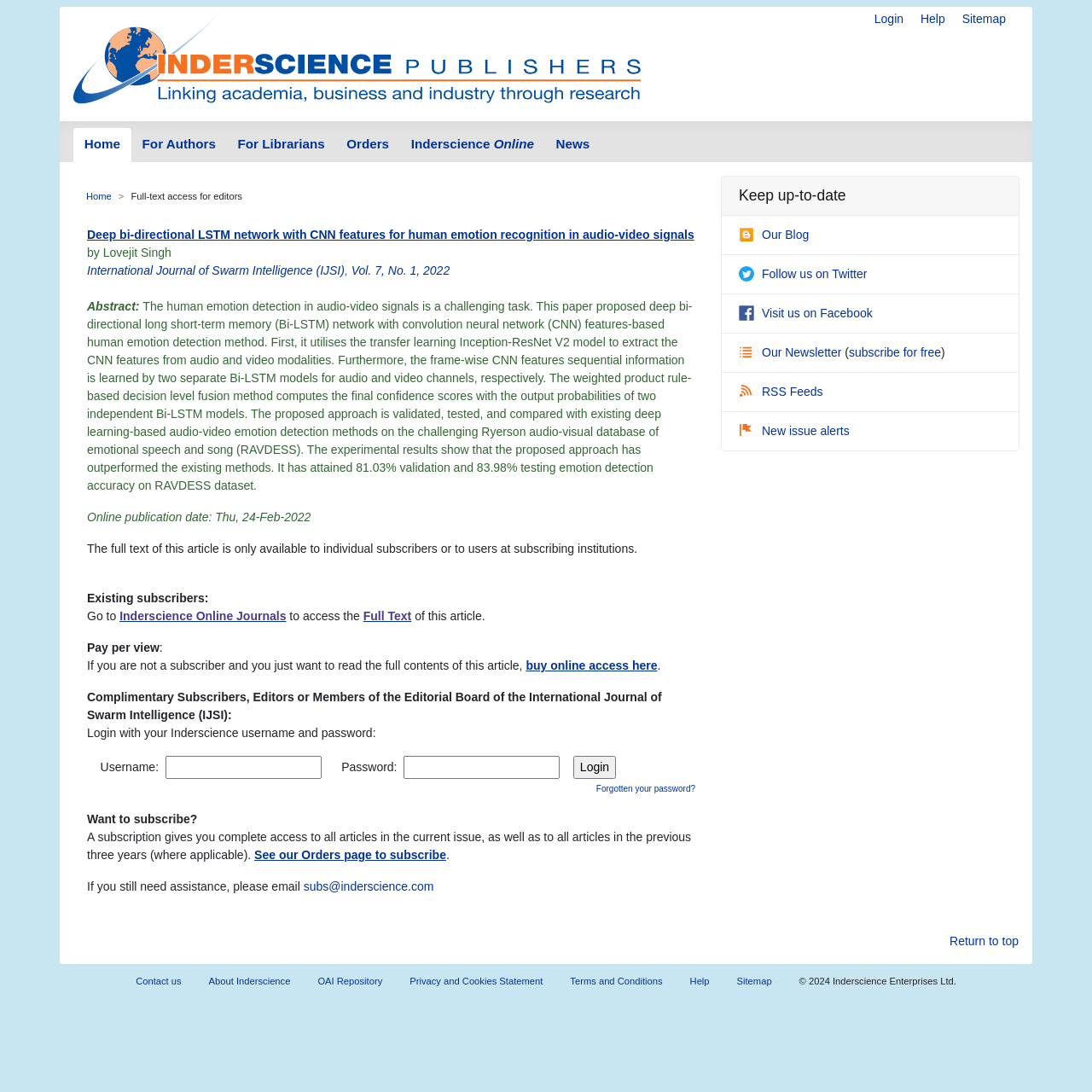Please identify the bounding box coordinates of the clickable region that I should interact with to perform the following instruction: "Follow us on Twitter". The coordinates should be expressed as four float numbers between 0 and 1, i.e., [left, top, right, bottom].

[0.677, 0.244, 0.794, 0.257]